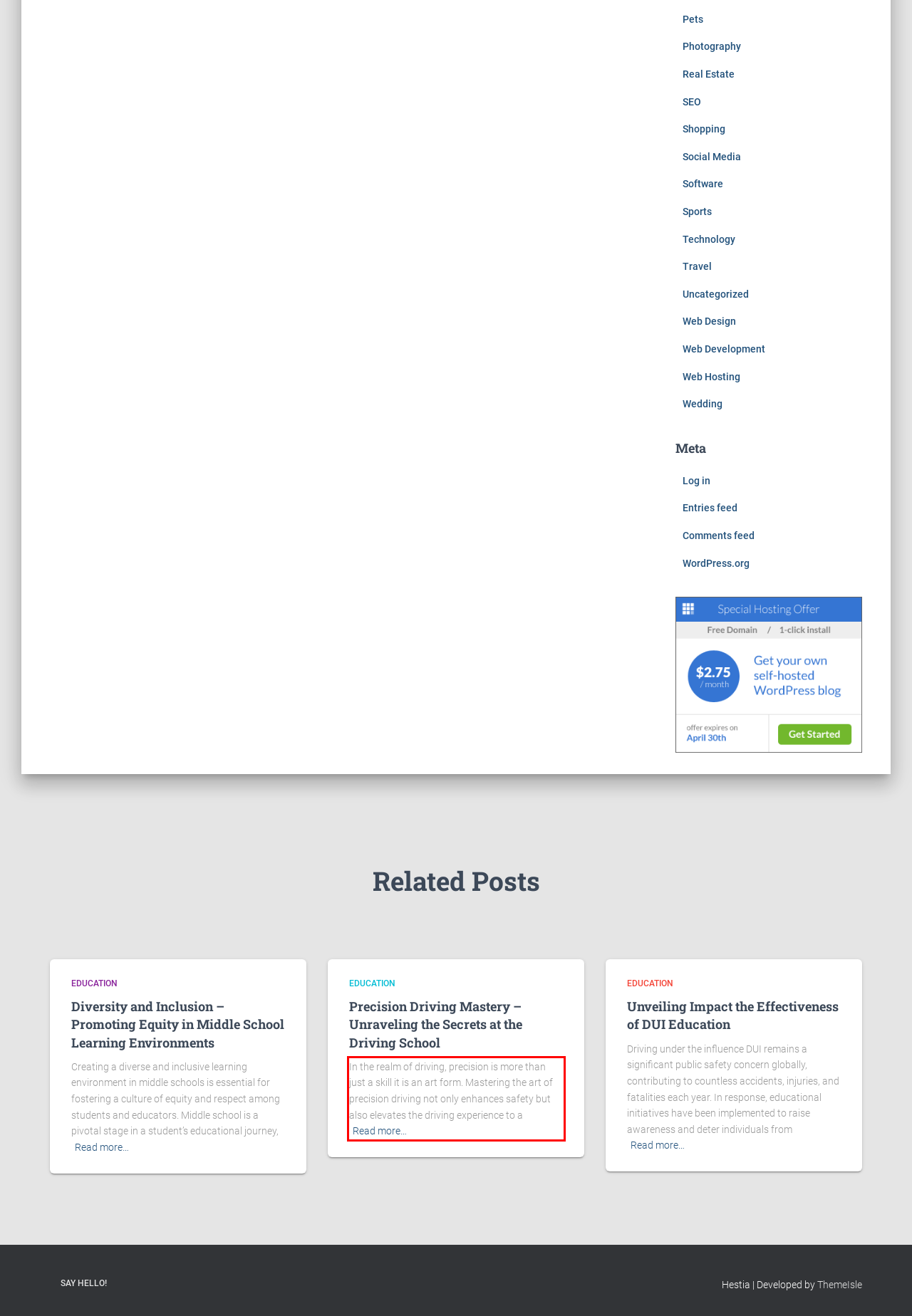Identify the text inside the red bounding box on the provided webpage screenshot by performing OCR.

In the realm of driving, precision is more than just a skill it is an art form. Mastering the art of precision driving not only enhances safety but also elevates the driving experience to aRead more…